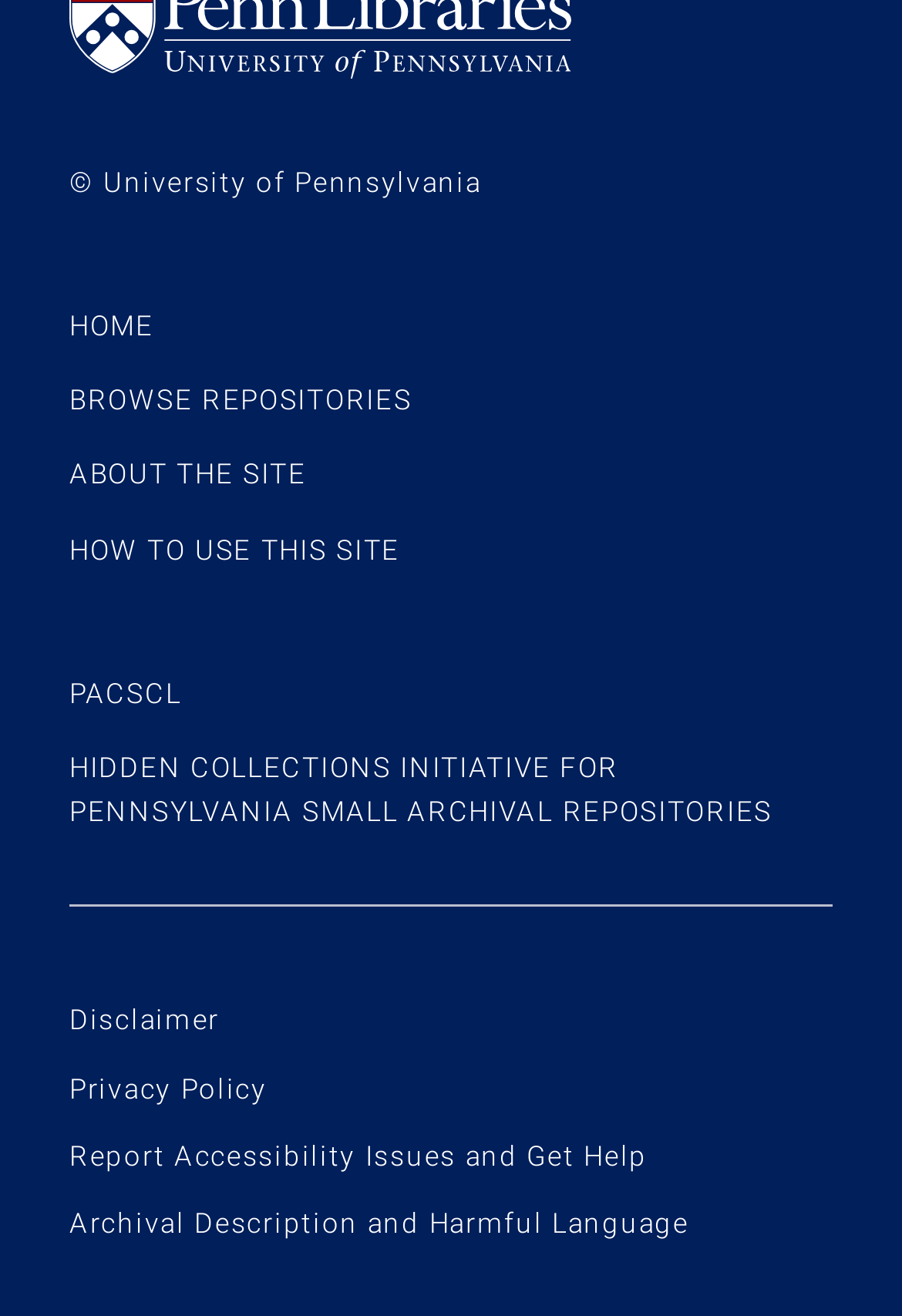Locate the bounding box coordinates of the element you need to click to accomplish the task described by this instruction: "learn about the site".

[0.077, 0.349, 0.34, 0.373]